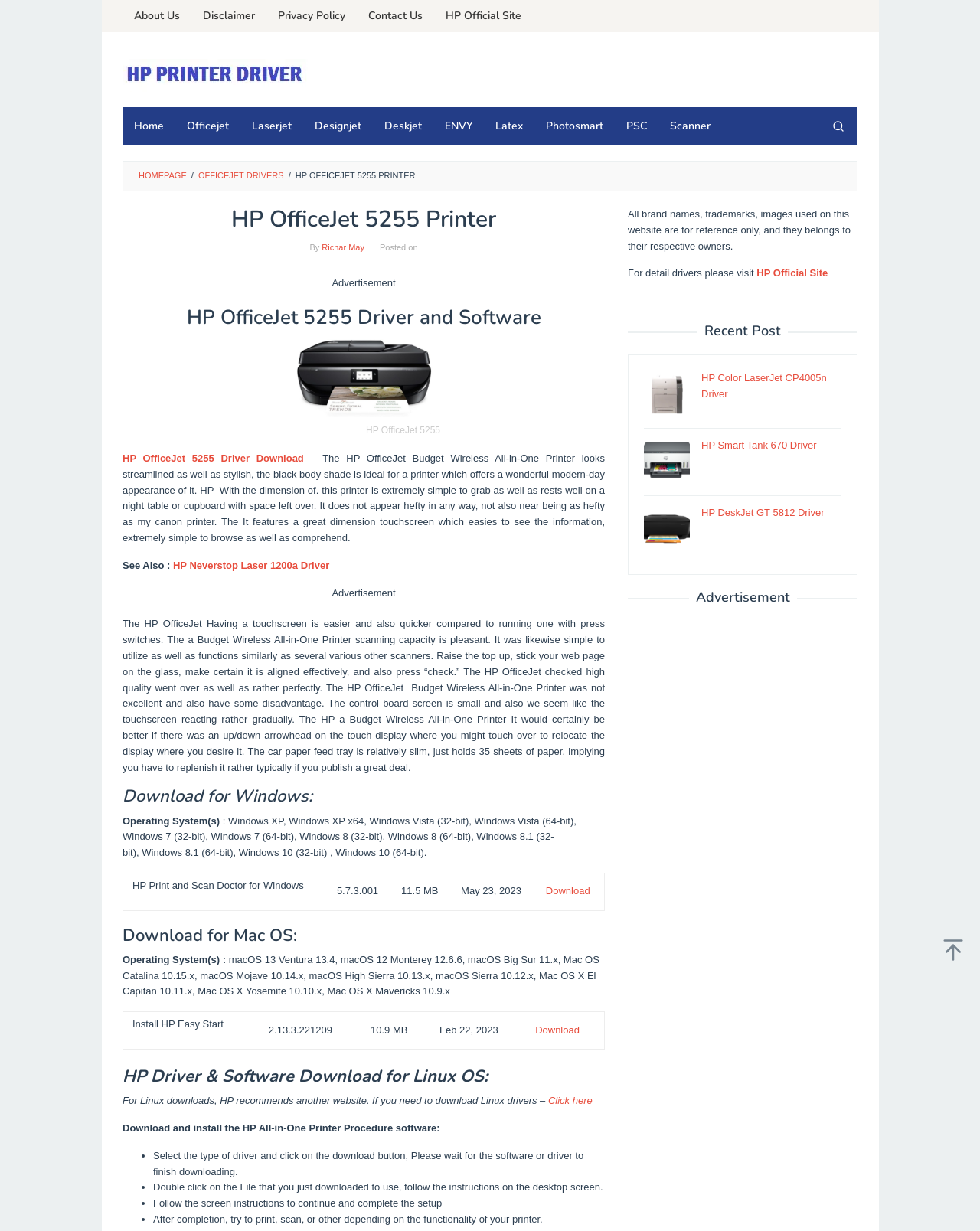Locate the bounding box coordinates of the clickable region necessary to complete the following instruction: "Download the HP OfficeJet 5255 Driver for Windows". Provide the coordinates in the format of four float numbers between 0 and 1, i.e., [left, top, right, bottom].

[0.557, 0.719, 0.602, 0.728]